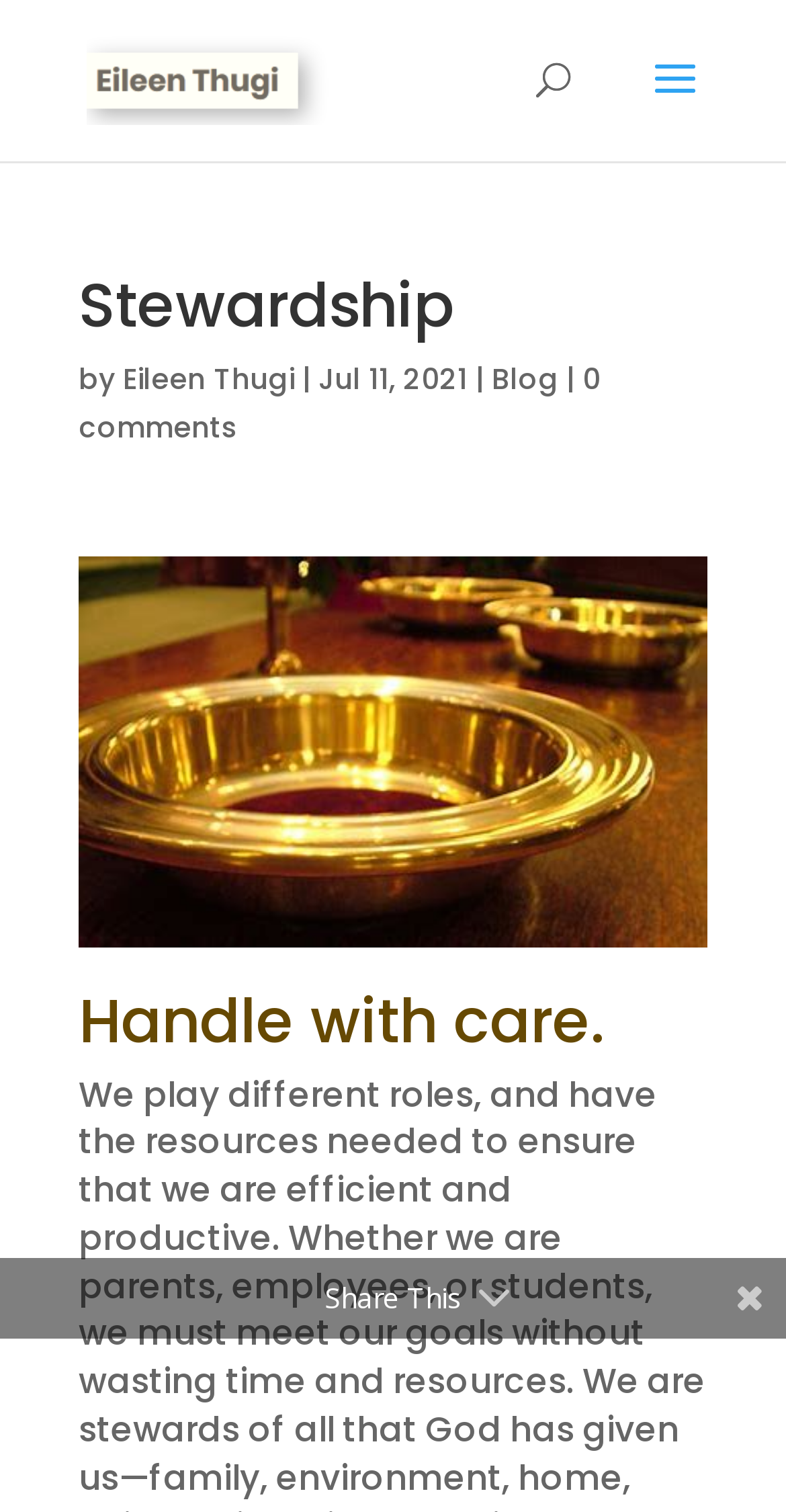Identify the coordinates of the bounding box for the element that must be clicked to accomplish the instruction: "visit Eileen Thugi's homepage".

[0.11, 0.038, 0.422, 0.065]